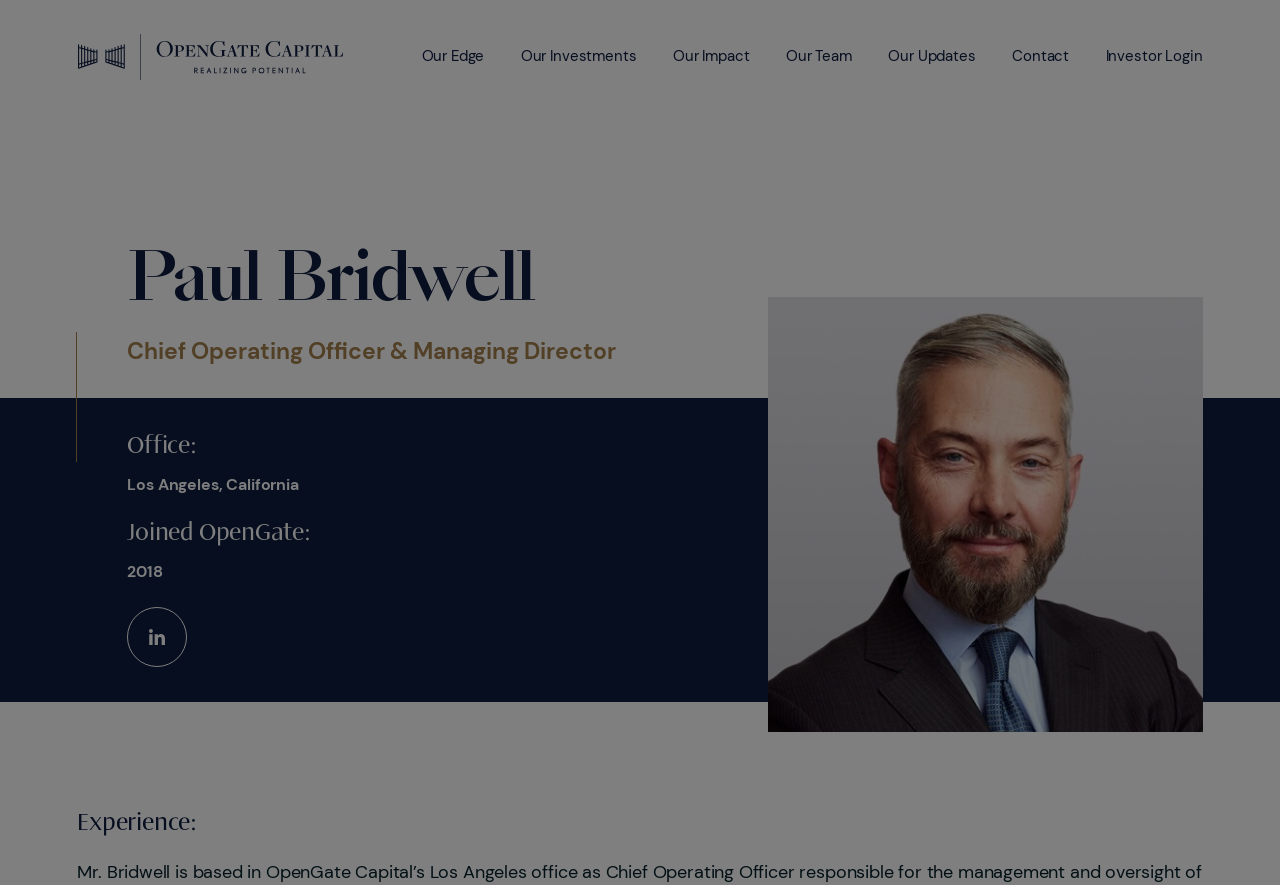Please identify the bounding box coordinates of the element that needs to be clicked to perform the following instruction: "view our edge".

[0.329, 0.0, 0.378, 0.128]